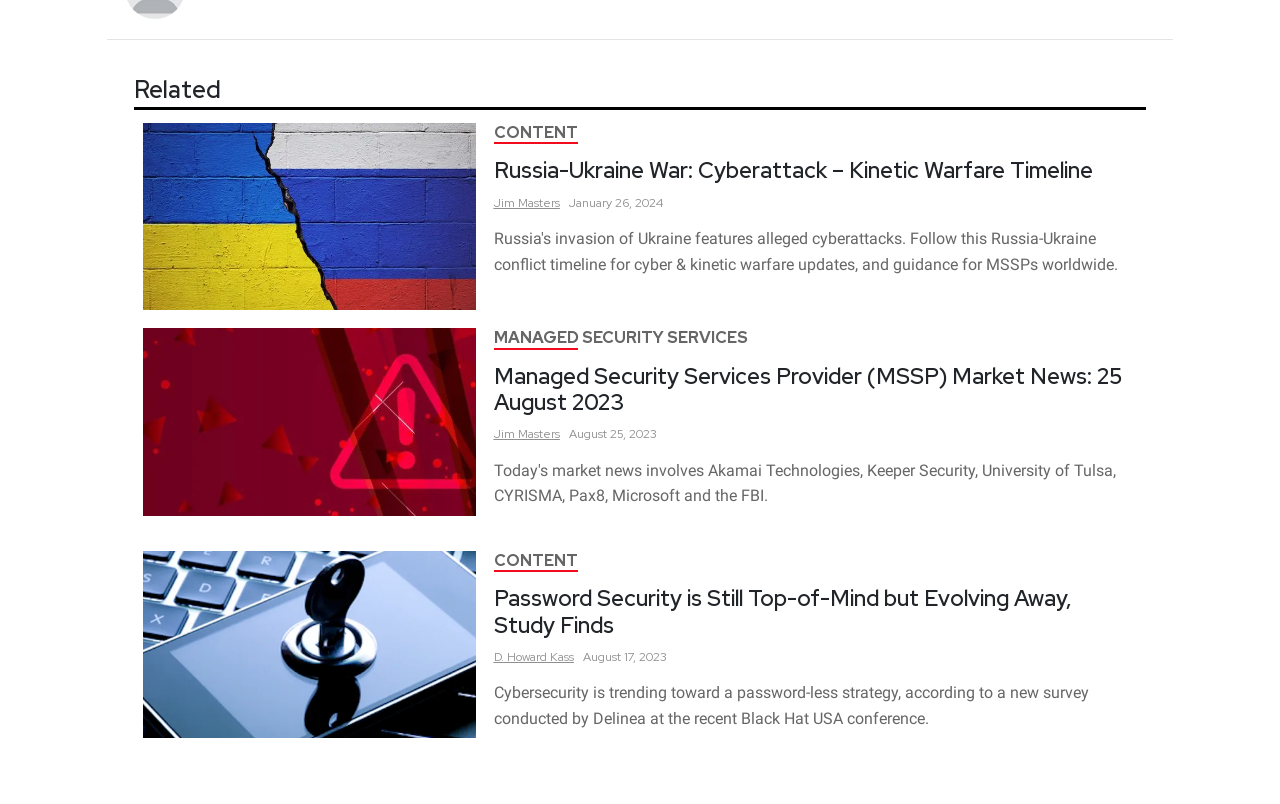Locate the bounding box coordinates of the area where you should click to accomplish the instruction: "Click on 'Credit: Getty Images'".

[0.111, 0.153, 0.372, 0.386]